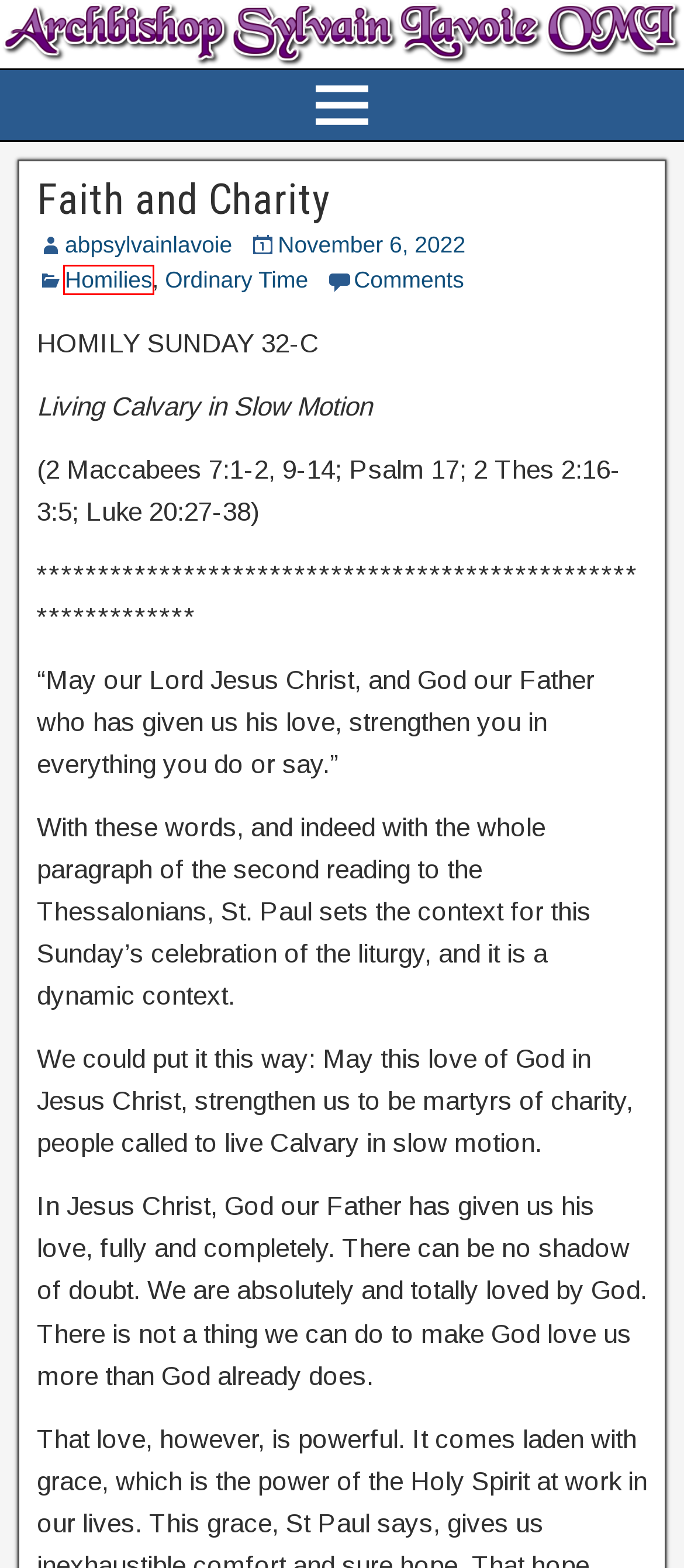Using the screenshot of a webpage with a red bounding box, pick the webpage description that most accurately represents the new webpage after the element inside the red box is clicked. Here are the candidates:
A. Advent – Archbishop Sylvain Lavoie OMI
B. Christmas – Archbishop Sylvain Lavoie OMI
C. Ordinary Time – Archbishop Sylvain Lavoie OMI
D. Archbishop Sylvain Lavoie OMI – Personal and Spiritual Growth and Healing
E. Gratitude – Archbishop Sylvain Lavoie OMI
F. abpsylvainlavoie – Archbishop Sylvain Lavoie OMI
G. Homilies – Archbishop Sylvain Lavoie OMI
H. Special Events – Archbishop Sylvain Lavoie OMI

G